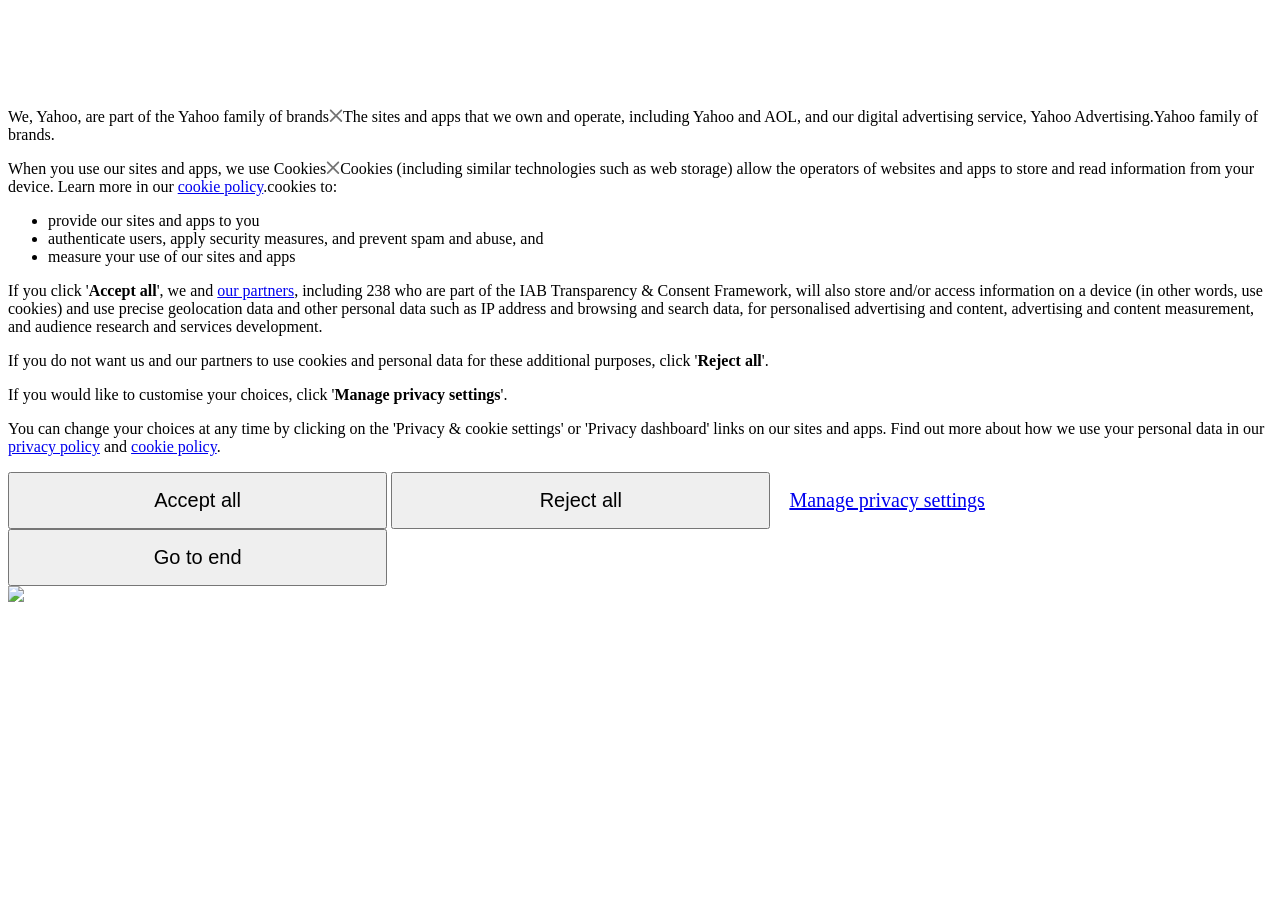From the element description: "Manage privacy settings", extract the bounding box coordinates of the UI element. The coordinates should be expressed as four float numbers between 0 and 1, in the order [left, top, right, bottom].

[0.605, 0.52, 0.781, 0.577]